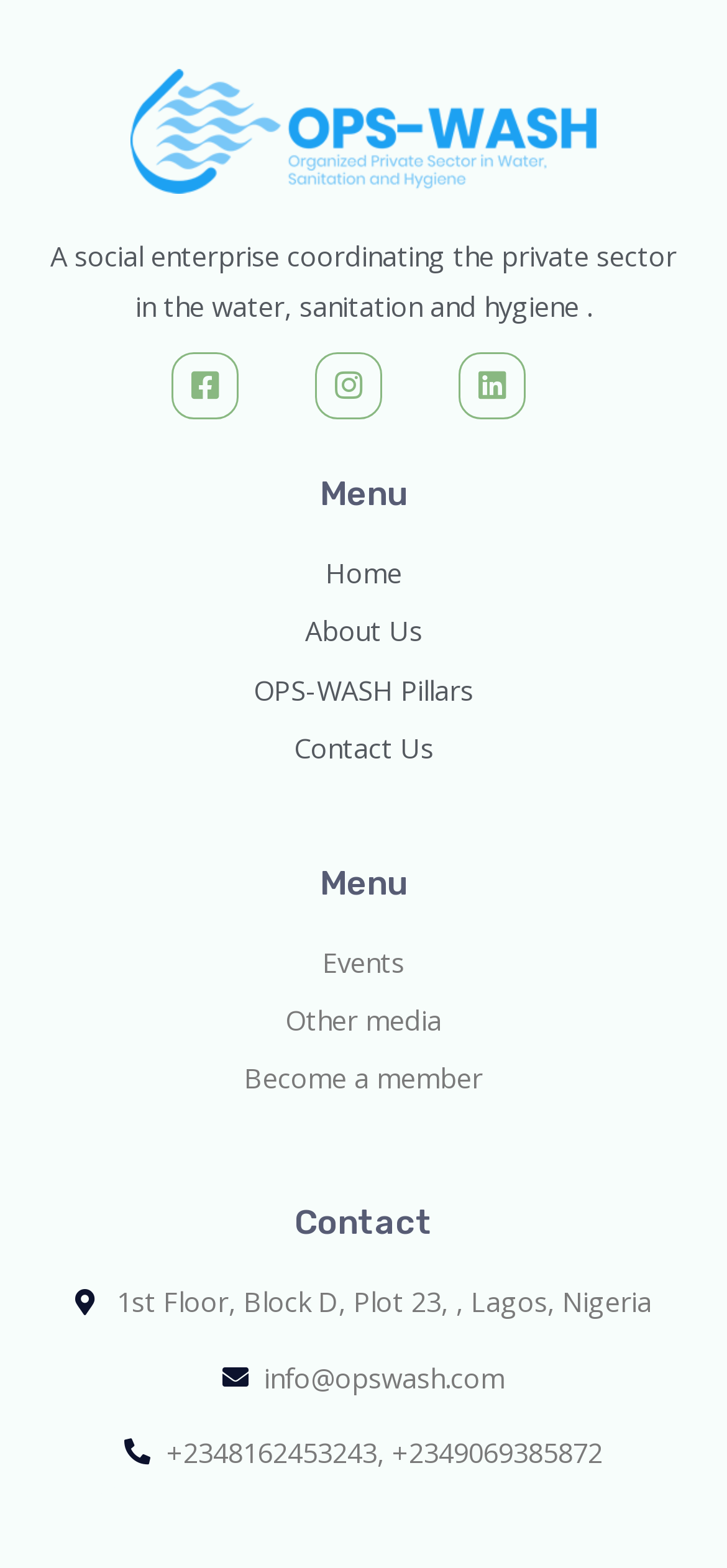What is the location of the organization's office?
Using the visual information, respond with a single word or phrase.

Lagos, Nigeria